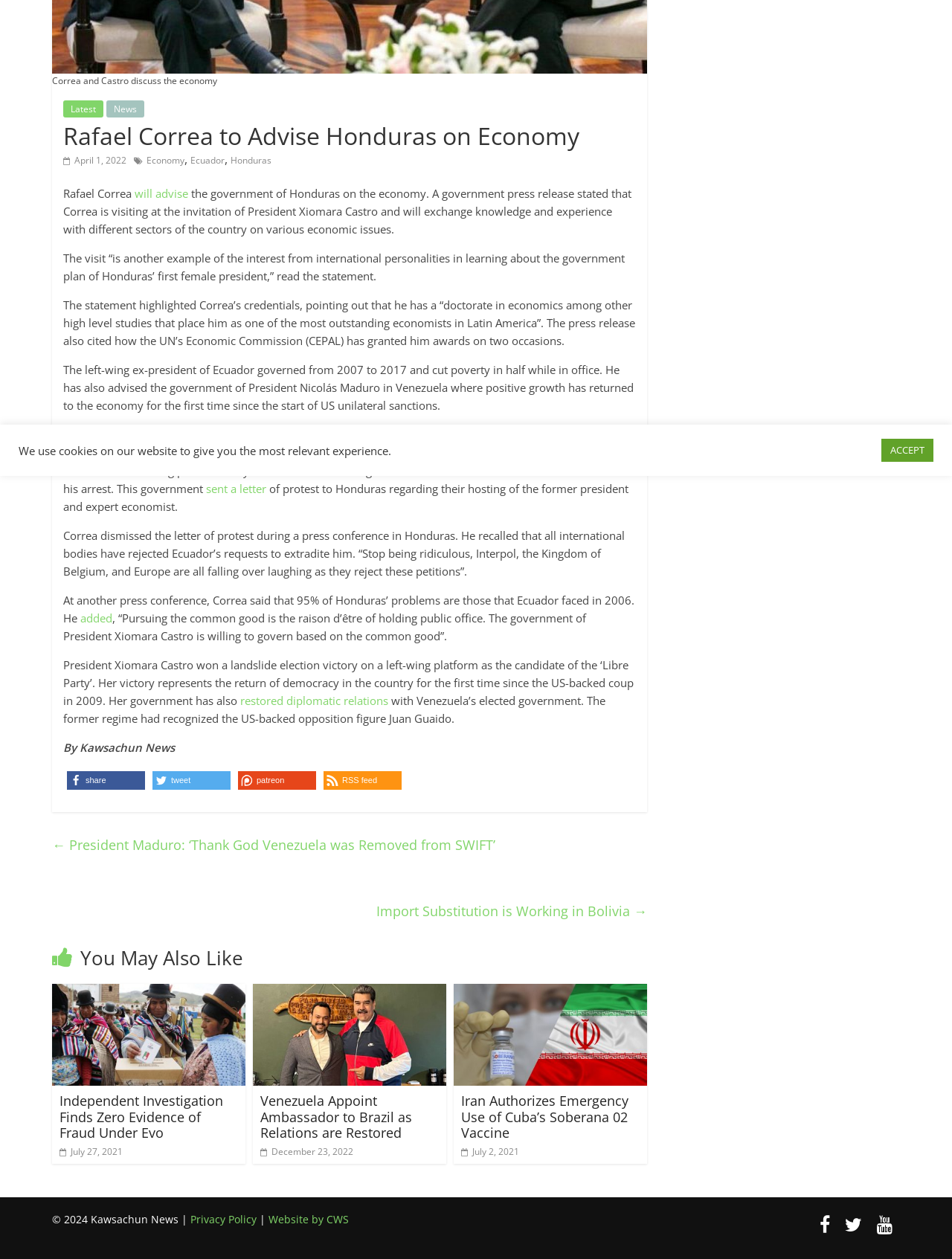Provide the bounding box coordinates of the HTML element described by the text: "Privacy Policy".

[0.2, 0.963, 0.27, 0.974]